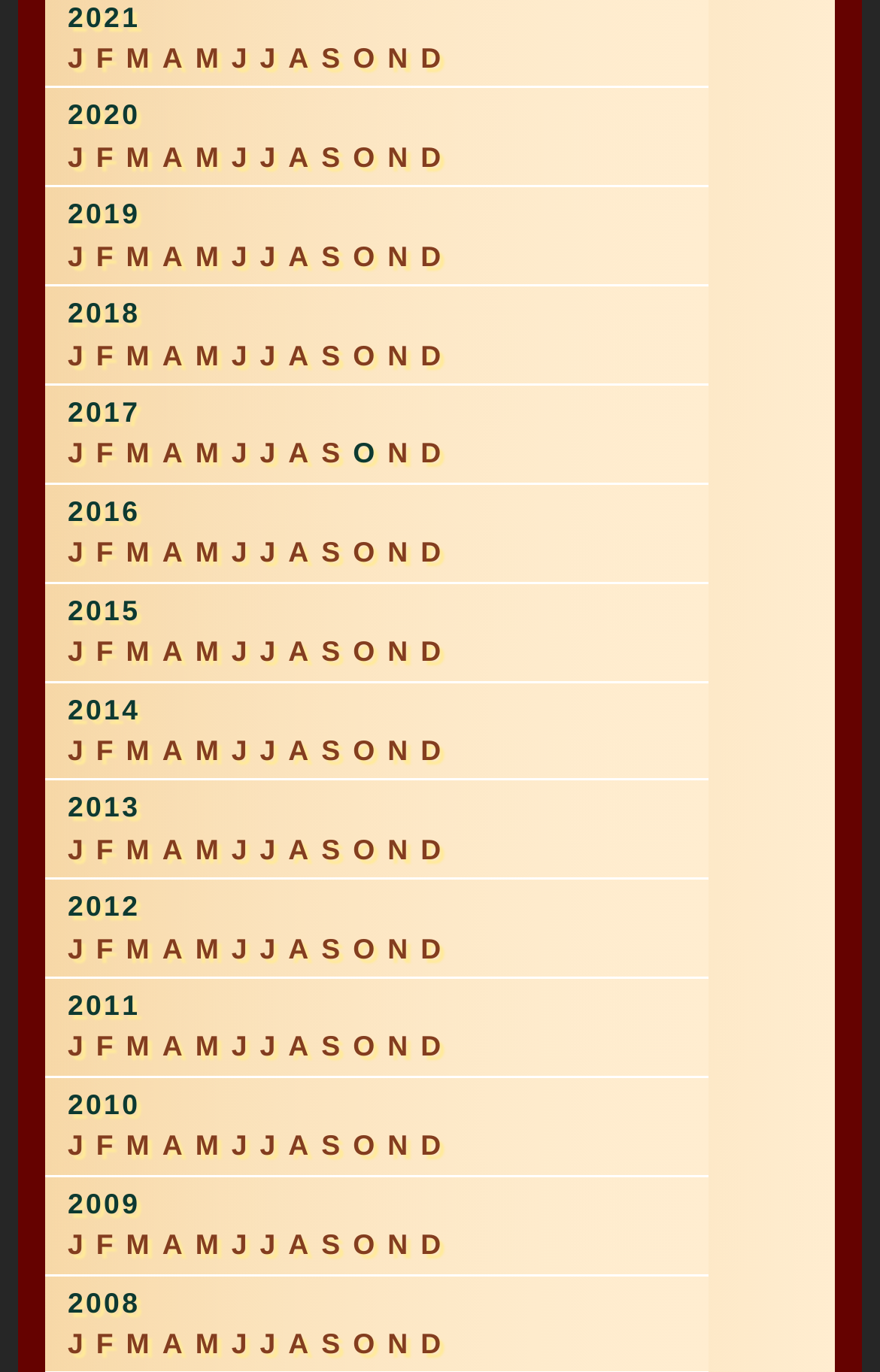Give a concise answer using only one word or phrase for this question:
What is the last month listed for 2020?

December